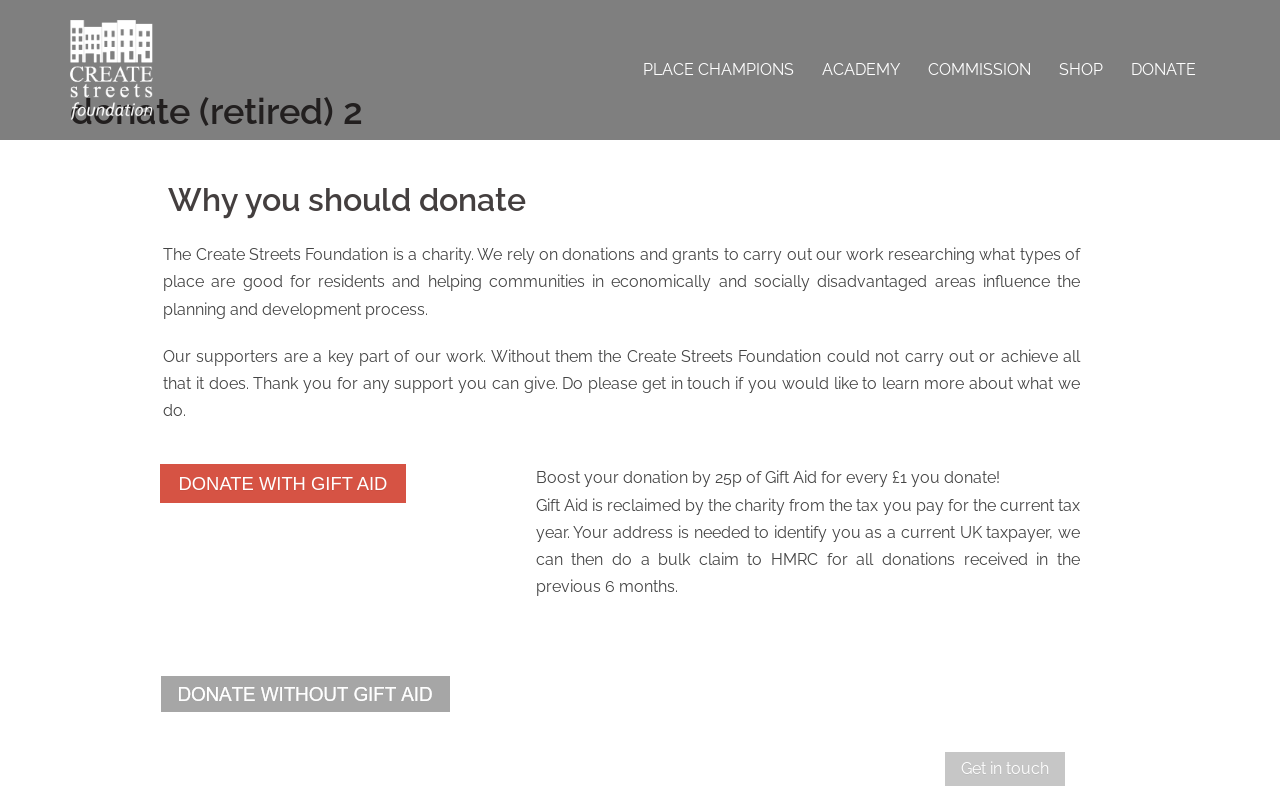Pinpoint the bounding box coordinates of the element you need to click to execute the following instruction: "Pay with PayPal". The bounding box should be represented by four float numbers between 0 and 1, in the format [left, top, right, bottom].

[0.125, 0.856, 0.352, 0.909]